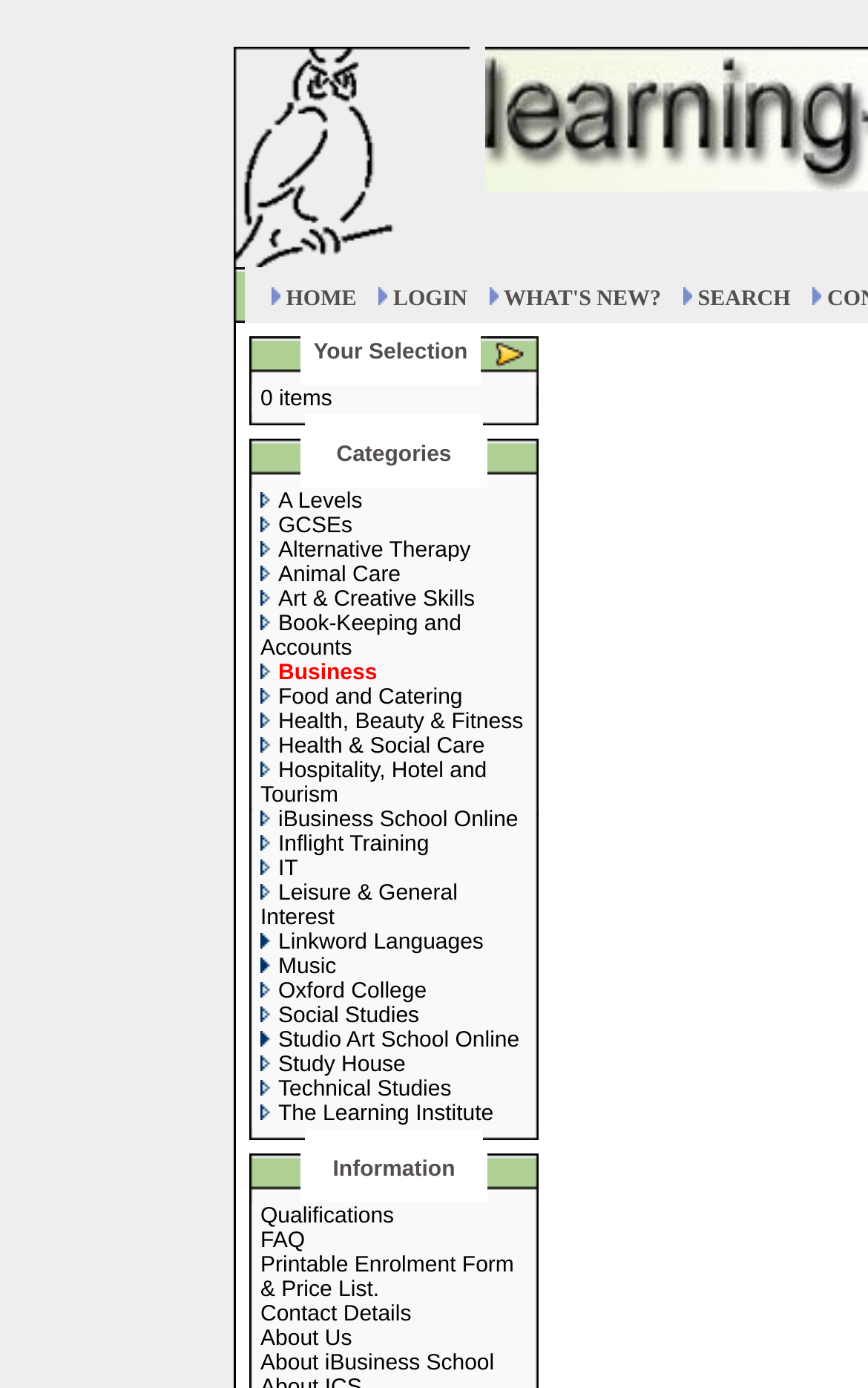Given the element description: "Animal Care", predict the bounding box coordinates of this UI element. The coordinates must be four float numbers between 0 and 1, given as [left, top, right, bottom].

[0.3, 0.406, 0.462, 0.424]